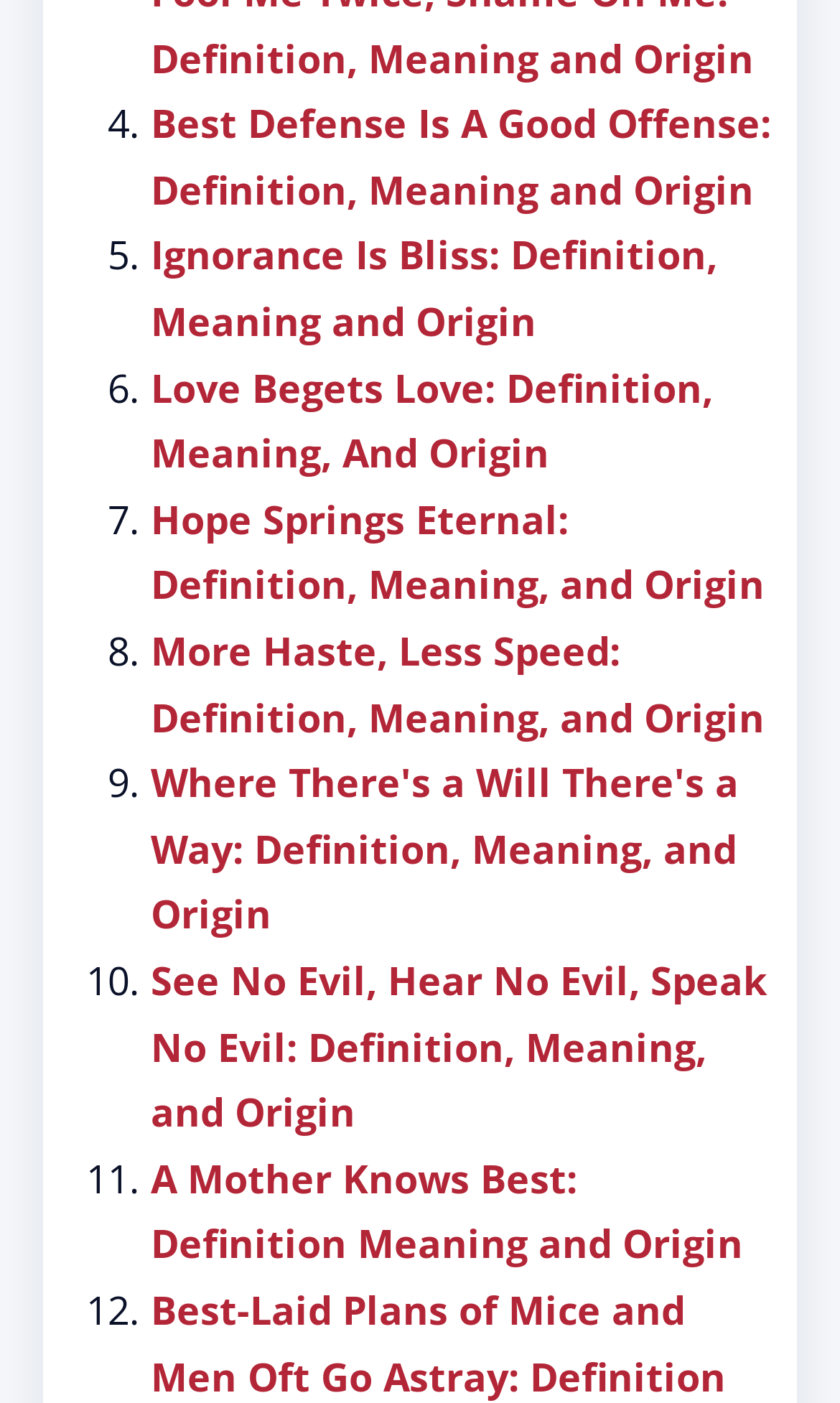Please find and report the bounding box coordinates of the element to click in order to perform the following action: "Read about the origin of 'Hope Springs Eternal'". The coordinates should be expressed as four float numbers between 0 and 1, in the format [left, top, right, bottom].

[0.179, 0.351, 0.91, 0.435]